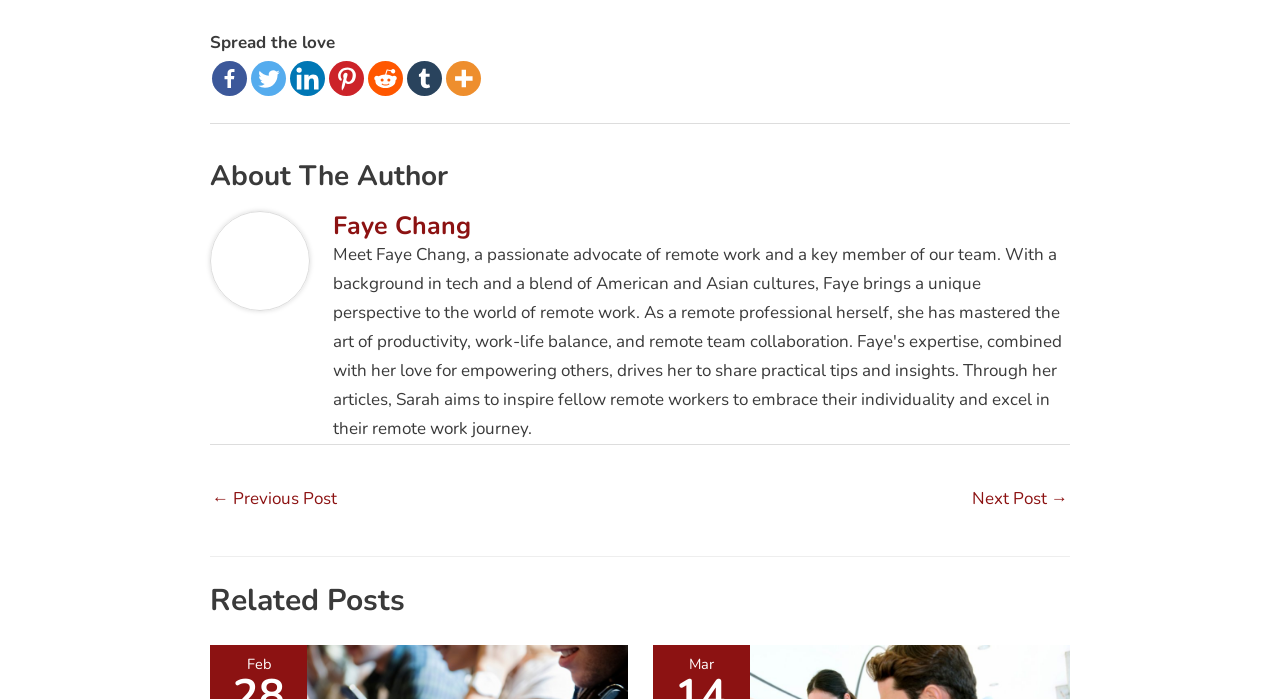Given the description of the UI element: "help support their kids", predict the bounding box coordinates in the form of [left, top, right, bottom], with each value being a float between 0 and 1.

None